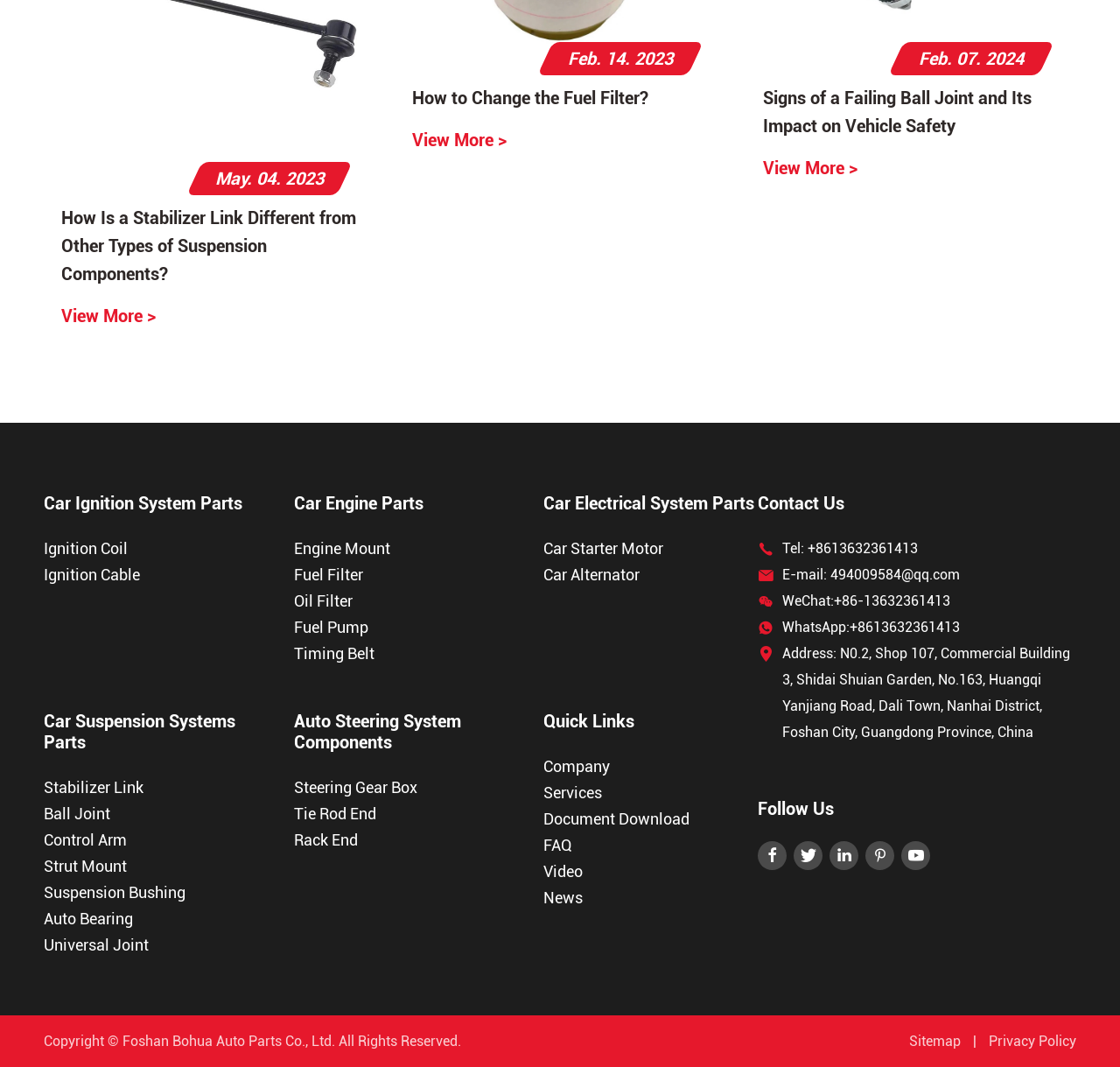Using the format (top-left x, top-left y, bottom-right x, bottom-right y), provide the bounding box coordinates for the described UI element. All values should be floating point numbers between 0 and 1: Video

[0.485, 0.805, 0.677, 0.829]